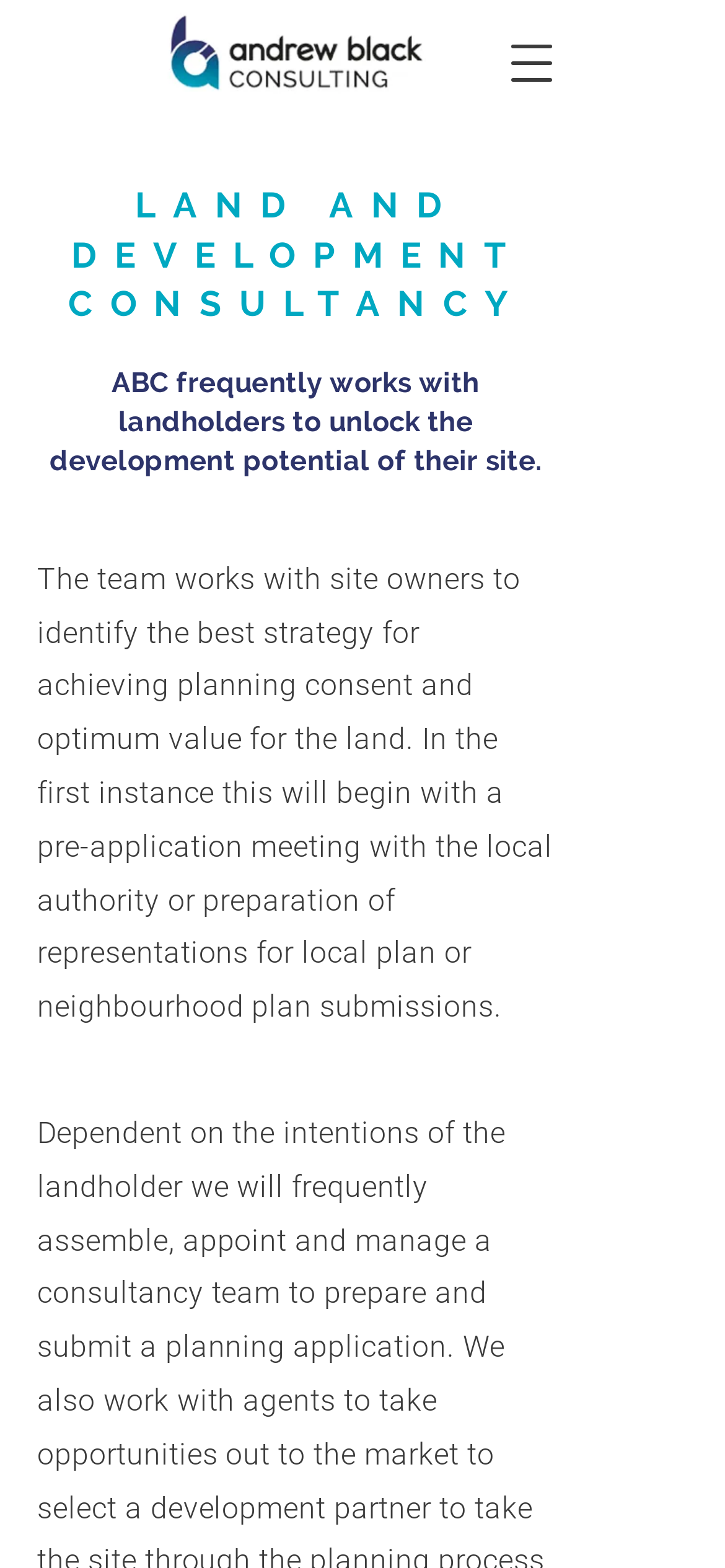Based on the image, give a detailed response to the question: What is the role of the consultancy in the development process?

The webpage content indicates that the consultancy, Andrew Black Consult, works with site owners to identify the best strategy for achieving planning consent and optimum value for the land. This suggests that the consultancy plays a collaborative role in the development process, working closely with site owners to achieve their goals.